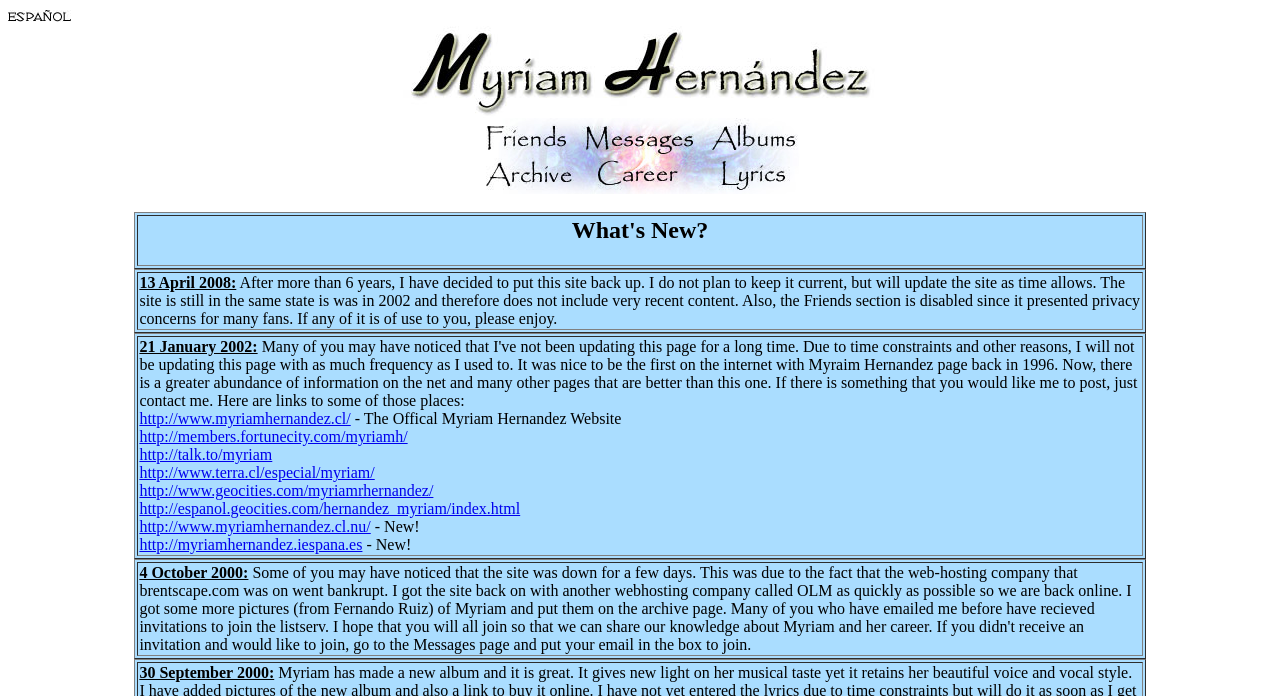From the image, can you give a detailed response to the question below:
What is the update about on 13 April 2008?

According to the LayoutTableCell content '13 April 2008: After more than 6 years, I have decided to put this site back up. ...', the update on 13 April 2008 is about the website being put back up after a long time.